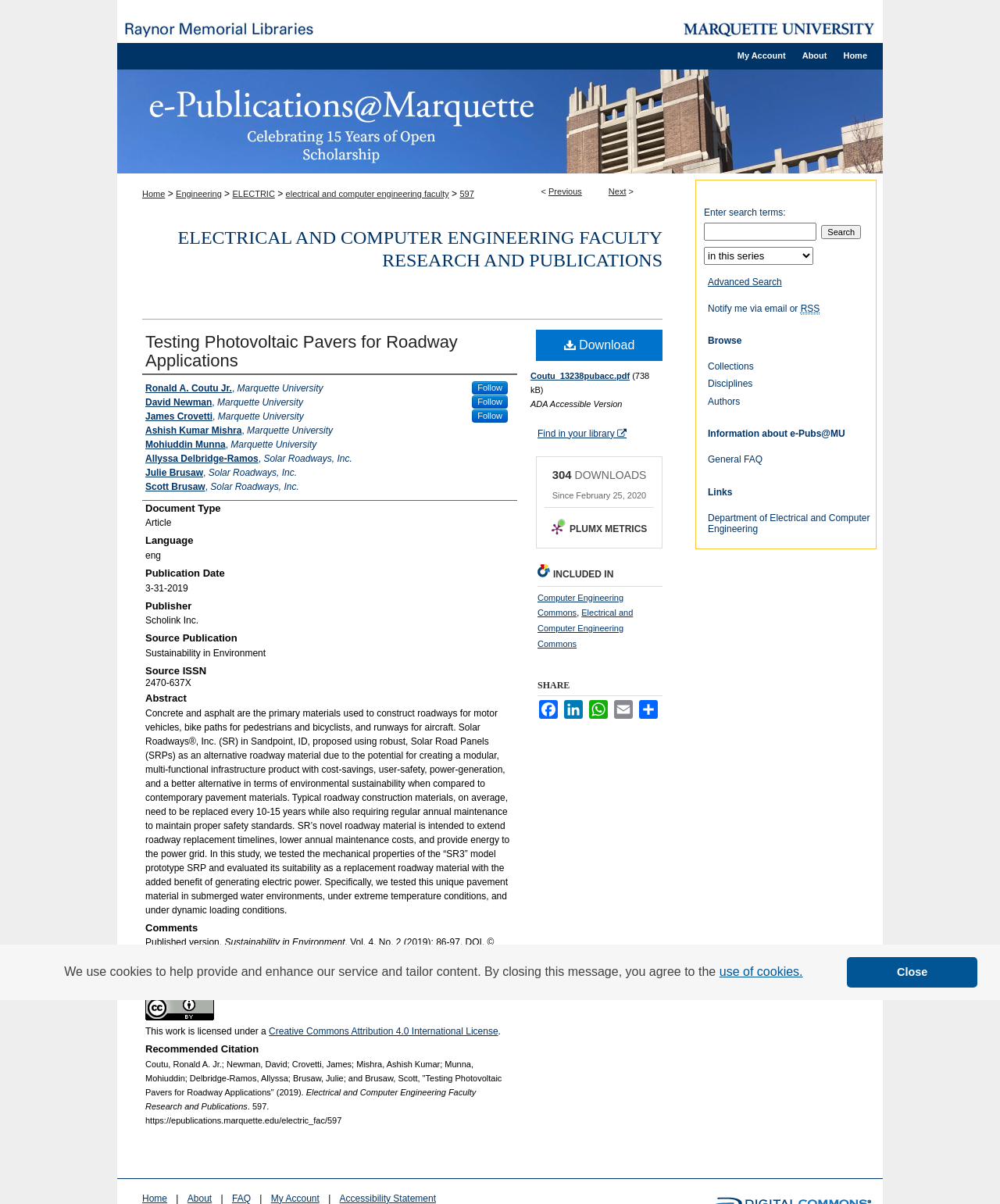What is the file size of the downloadable PDF?
Based on the image, give a one-word or short phrase answer.

738 kB